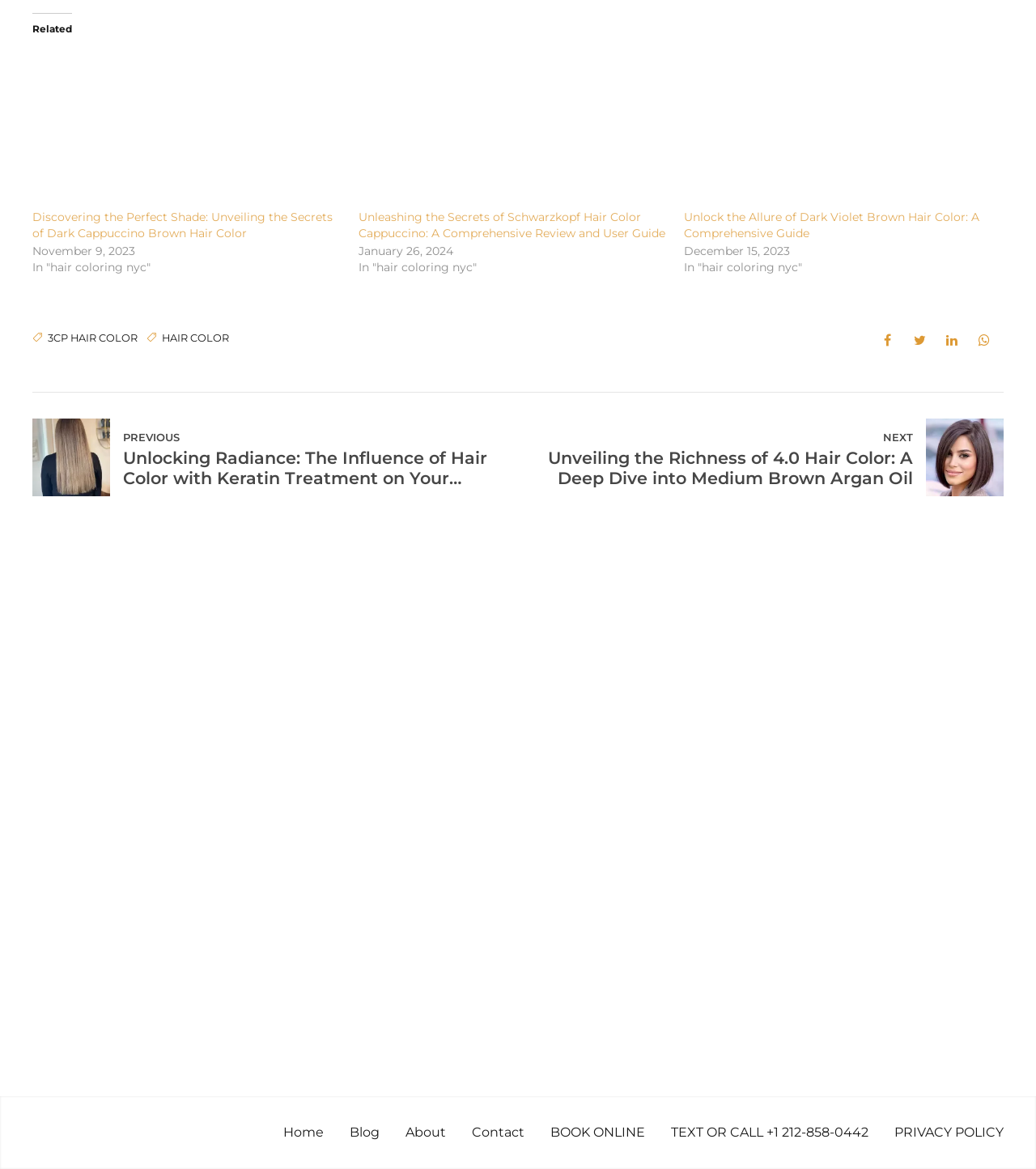Please identify the bounding box coordinates of the element that needs to be clicked to execute the following command: "Visit the 'SHOP'". Provide the bounding box using four float numbers between 0 and 1, formatted as [left, top, right, bottom].

[0.516, 0.743, 0.553, 0.756]